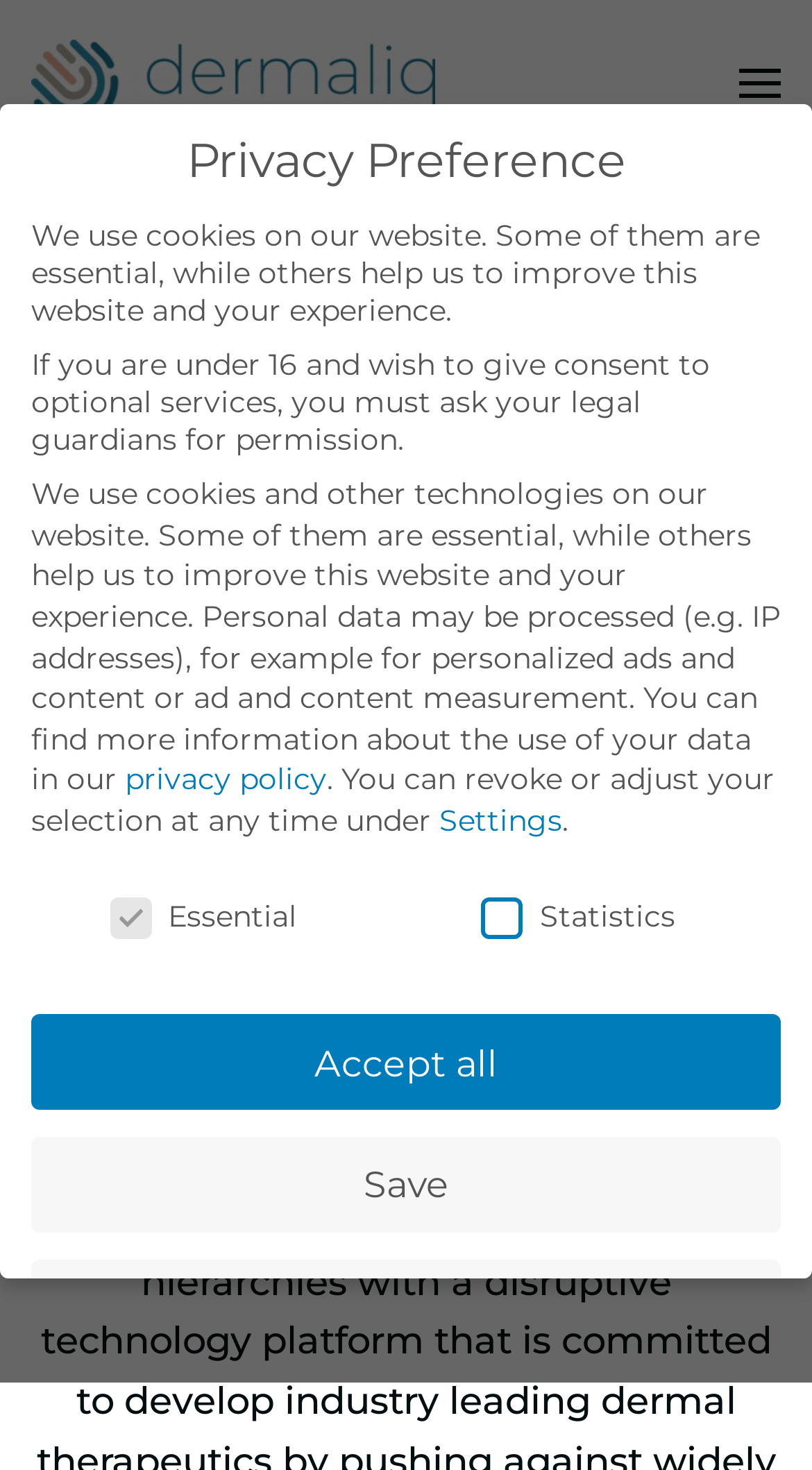Please give a one-word or short phrase response to the following question: 
What is the relationship between the 'Essential' and 'Statistics' checkboxes?

Cookie categories